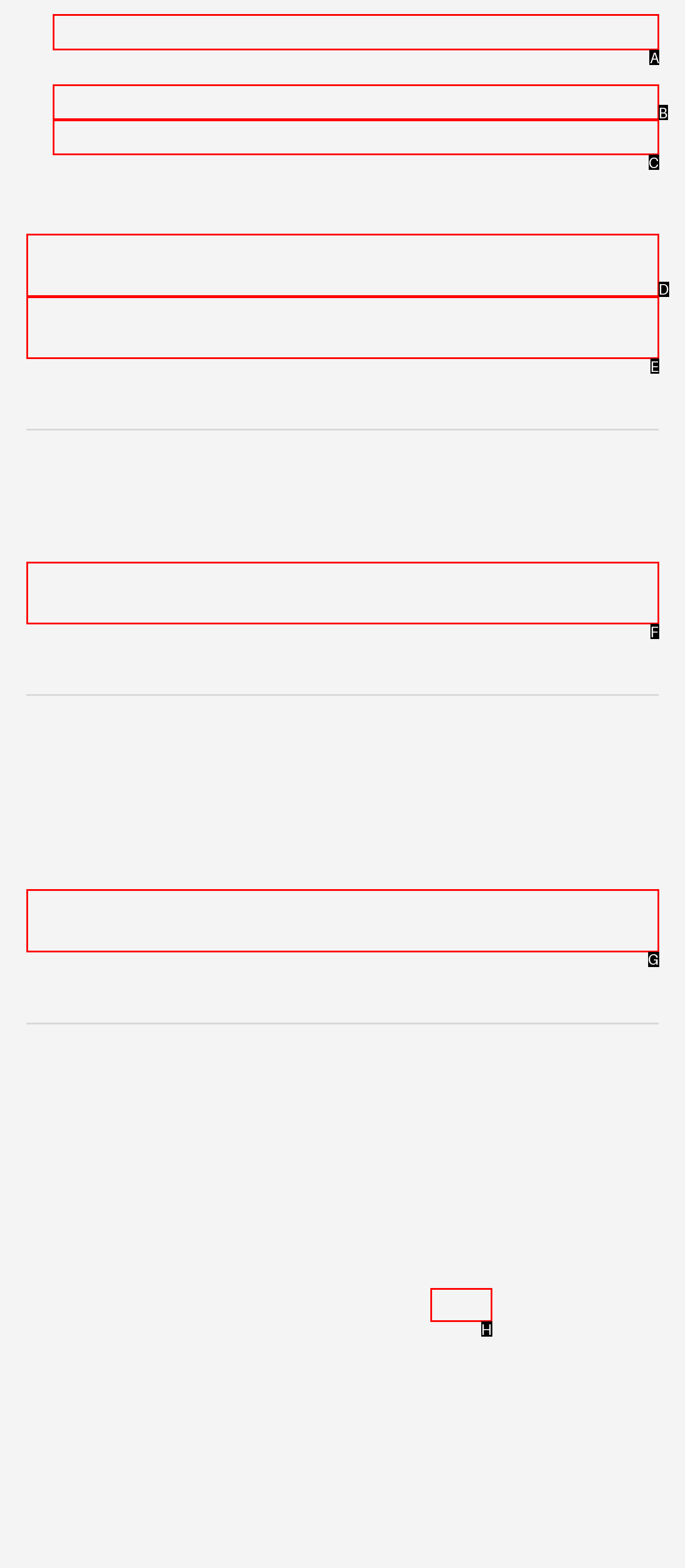Tell me which one HTML element I should click to complete the following instruction: Click on LOCATIONS
Answer with the option's letter from the given choices directly.

A